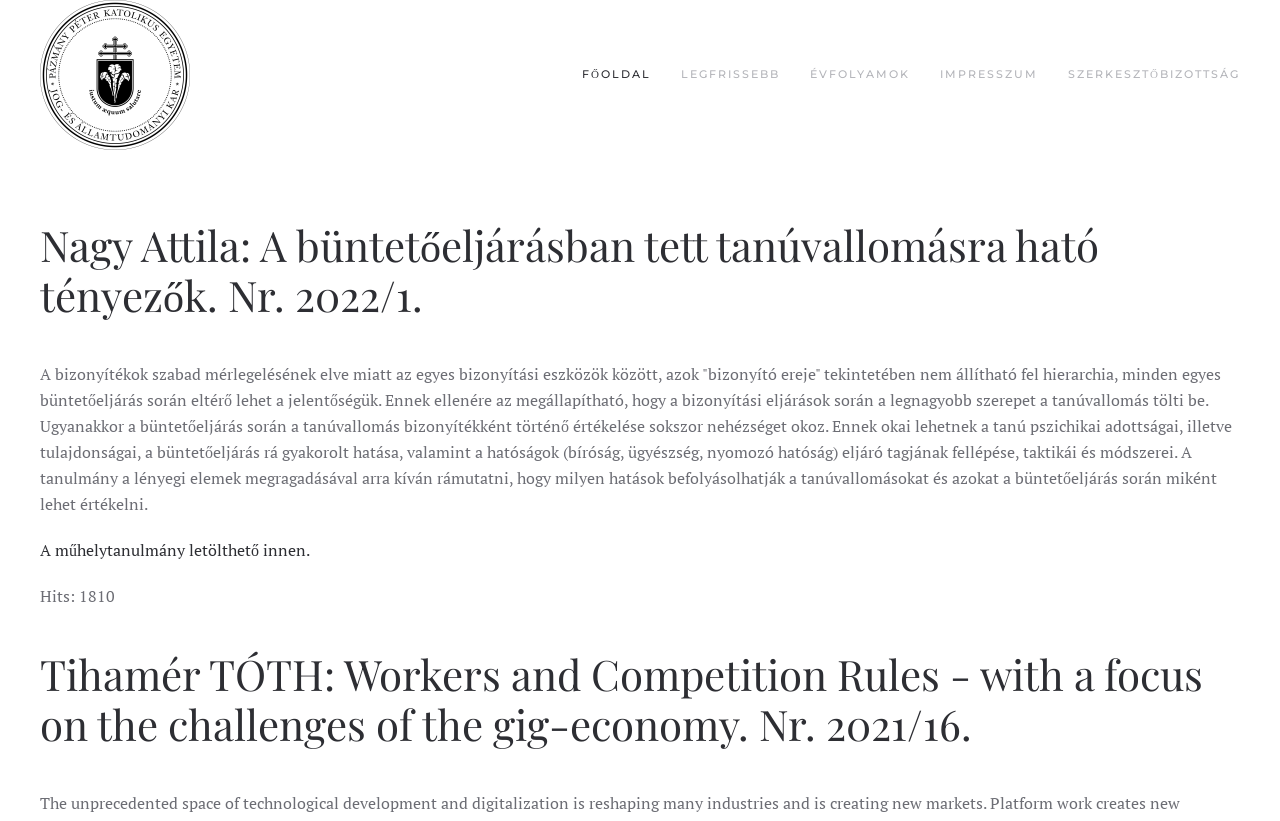Please locate the bounding box coordinates of the region I need to click to follow this instruction: "View the latest publications".

[0.532, 0.043, 0.609, 0.14]